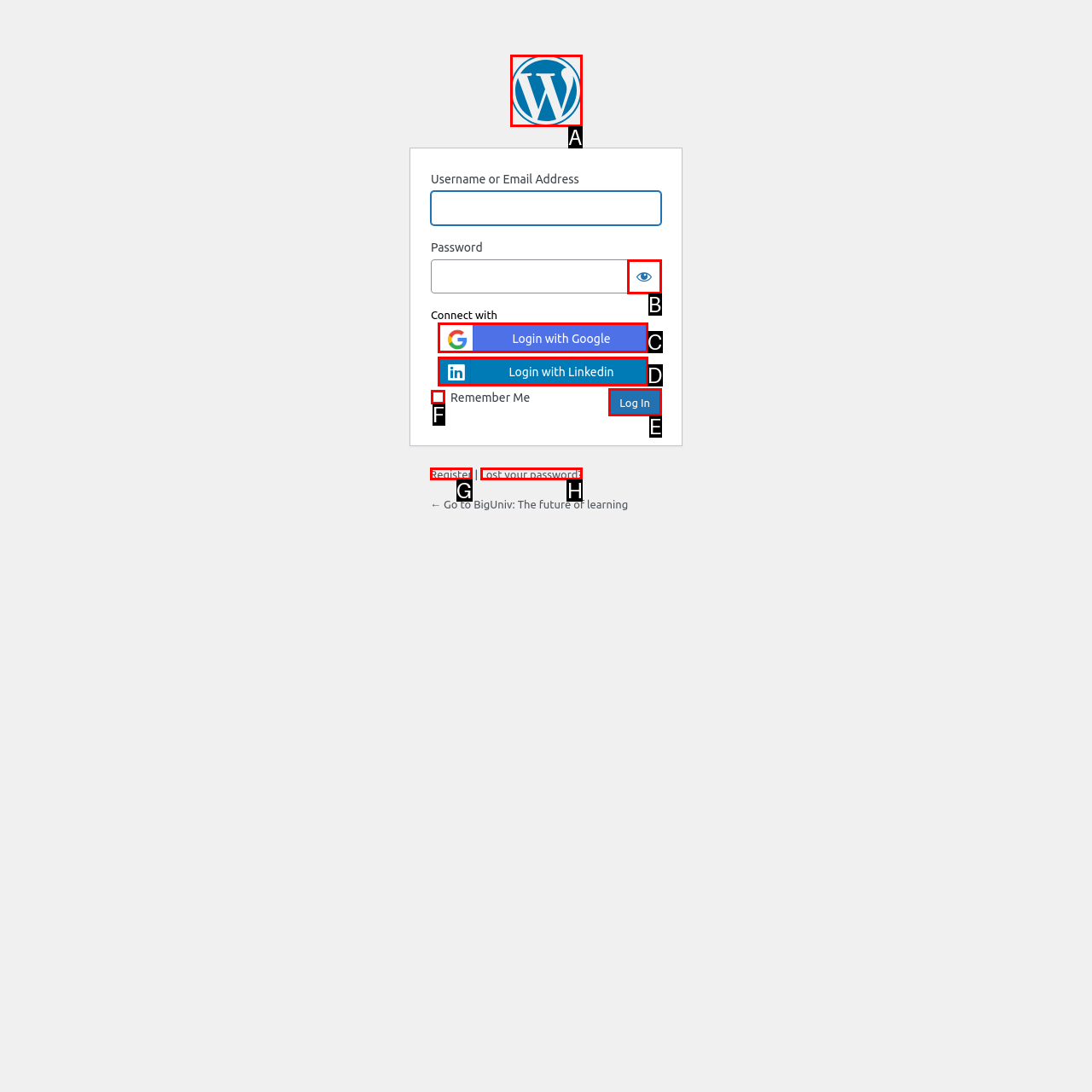Select the appropriate bounding box to fulfill the task: Log in with Google Respond with the corresponding letter from the choices provided.

C